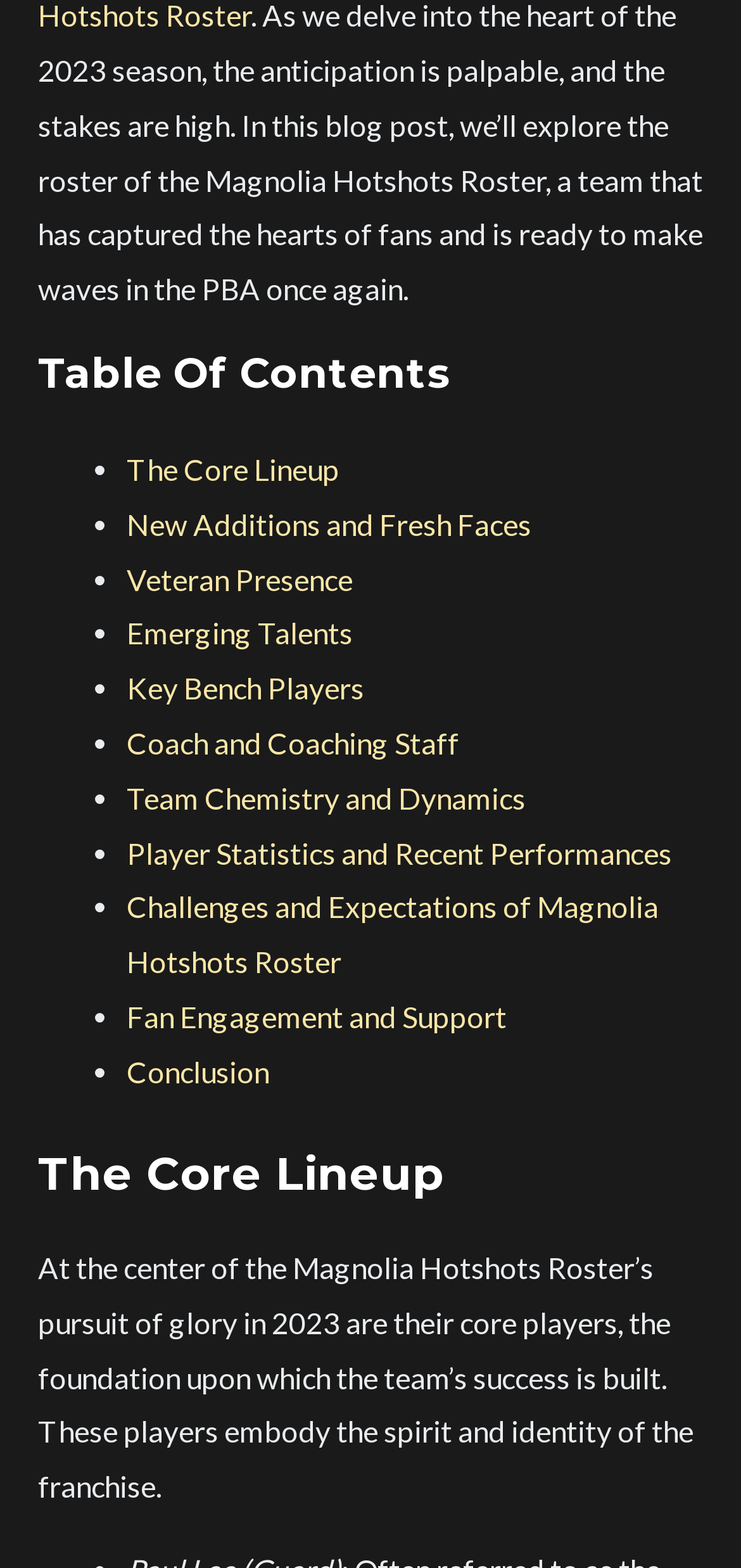Please specify the bounding box coordinates for the clickable region that will help you carry out the instruction: "Check 'Key Bench Players'".

[0.171, 0.428, 0.491, 0.45]